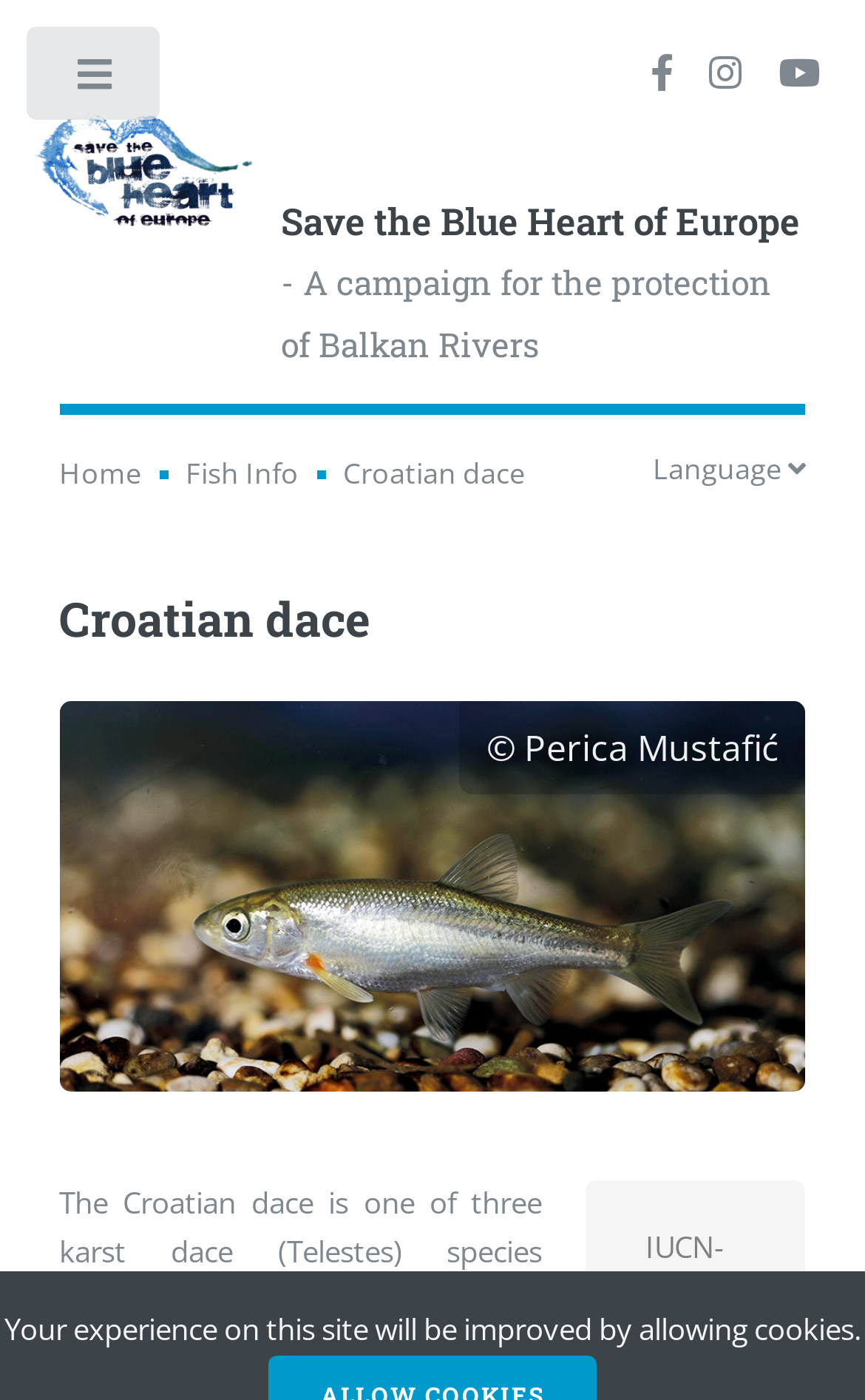Refer to the screenshot and answer the following question in detail:
How many navigation links are there?

There are three navigation links, which can be found in the breadcrumb section, namely 'Home', 'Fish Info', and the current page 'Croatian dace'.